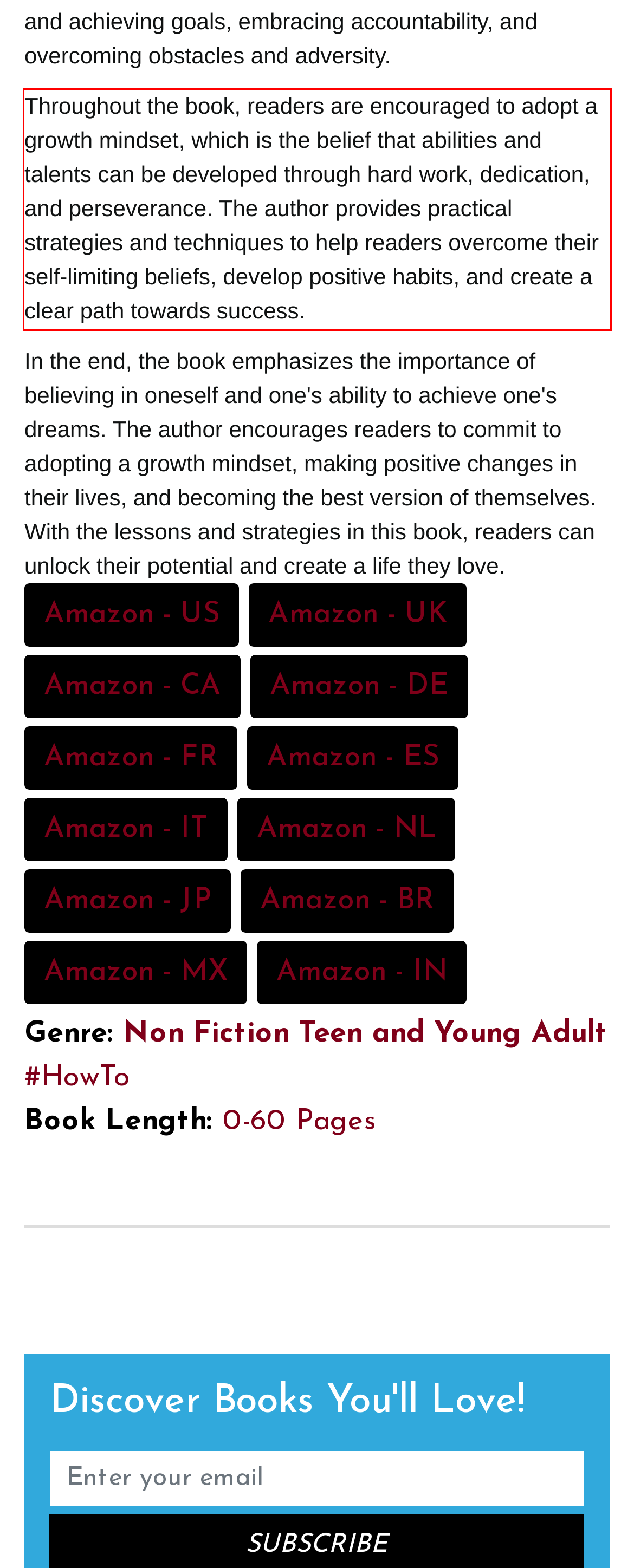View the screenshot of the webpage and identify the UI element surrounded by a red bounding box. Extract the text contained within this red bounding box.

Throughout the book, readers are encouraged to adopt a growth mindset, which is the belief that abilities and talents can be developed through hard work, dedication, and perseverance. The author provides practical strategies and techniques to help readers overcome their self-limiting beliefs, develop positive habits, and create a clear path towards success.